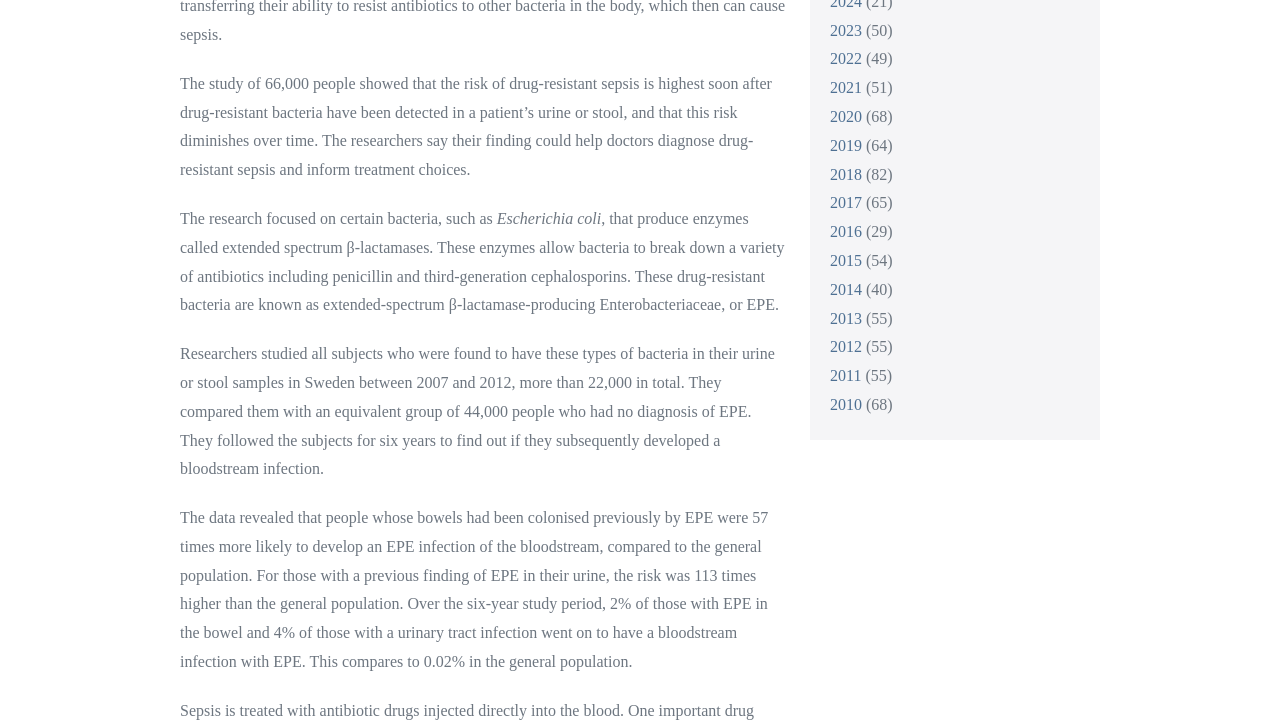Provide the bounding box coordinates of the HTML element described by the text: "2013".

[0.648, 0.426, 0.673, 0.45]